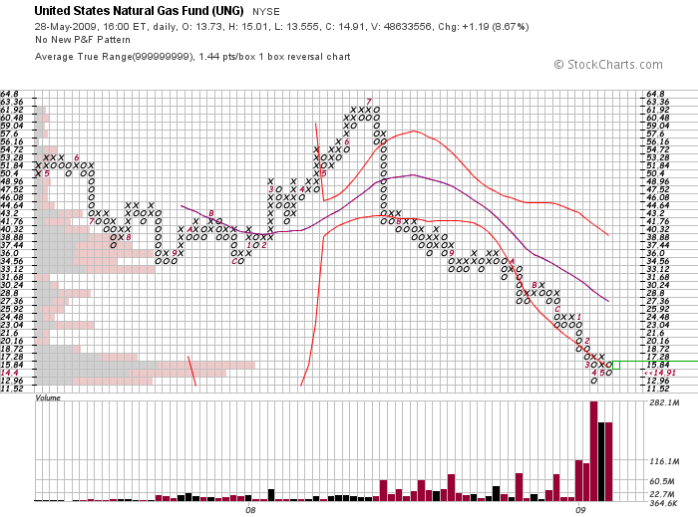What type of trading patterns are illustrated in the chart?
Using the image as a reference, answer with just one word or a short phrase.

Point and Figure